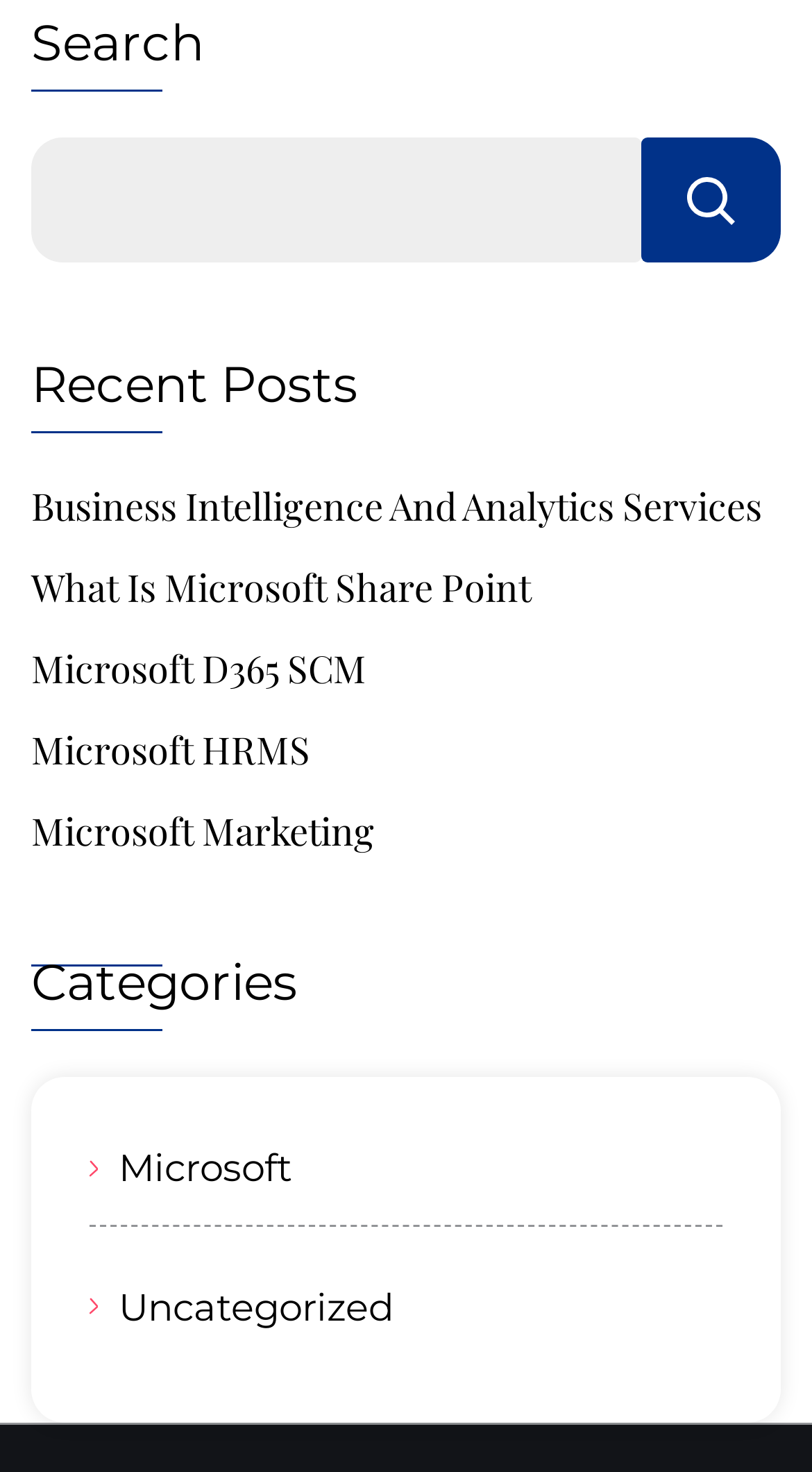Identify the bounding box coordinates of the element that should be clicked to fulfill this task: "view Business Intelligence And Analytics Services". The coordinates should be provided as four float numbers between 0 and 1, i.e., [left, top, right, bottom].

[0.038, 0.326, 0.962, 0.364]